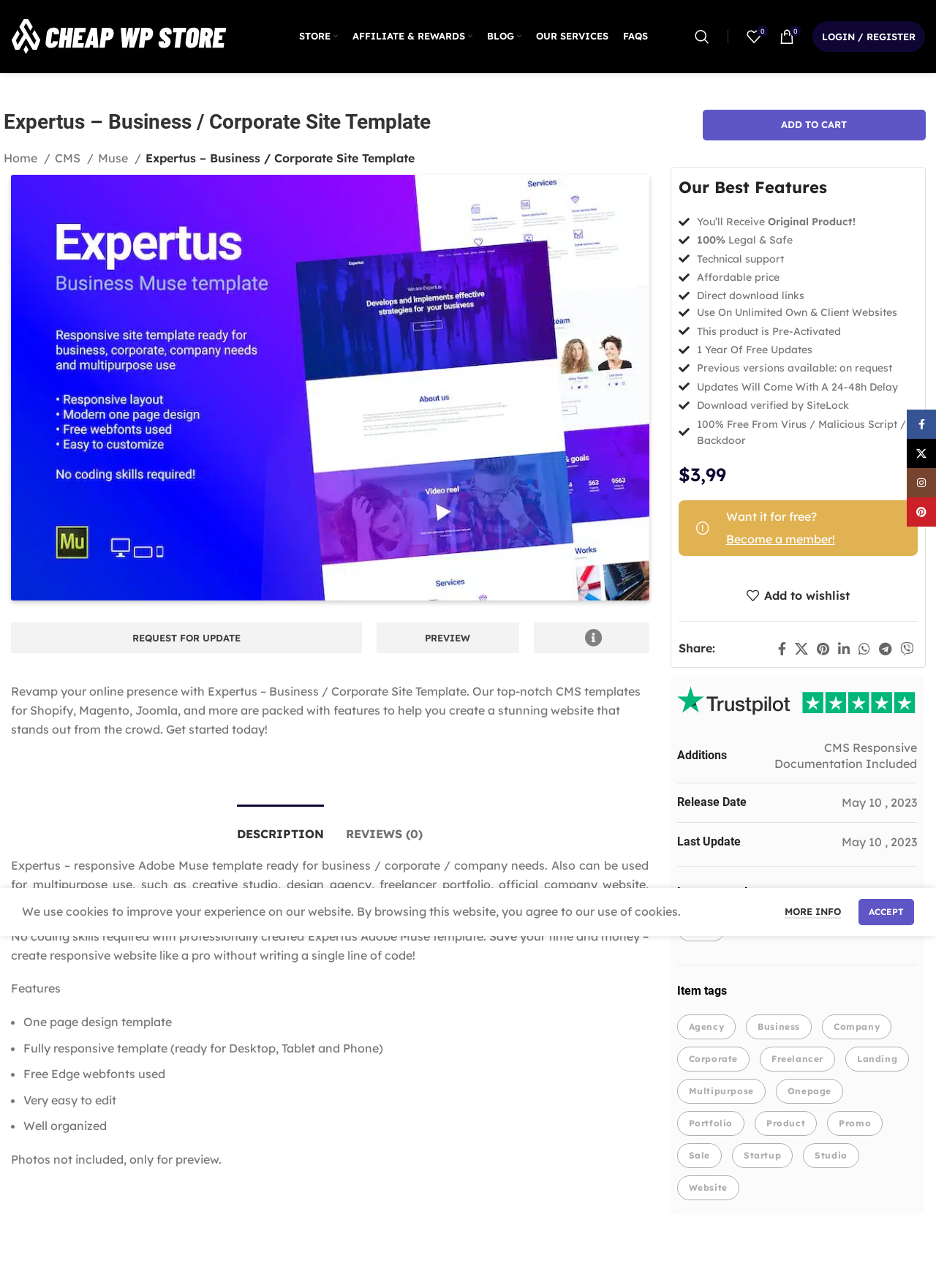Could you specify the bounding box coordinates for the clickable section to complete the following instruction: "Click the 'Facebook social link'"?

[0.827, 0.495, 0.845, 0.512]